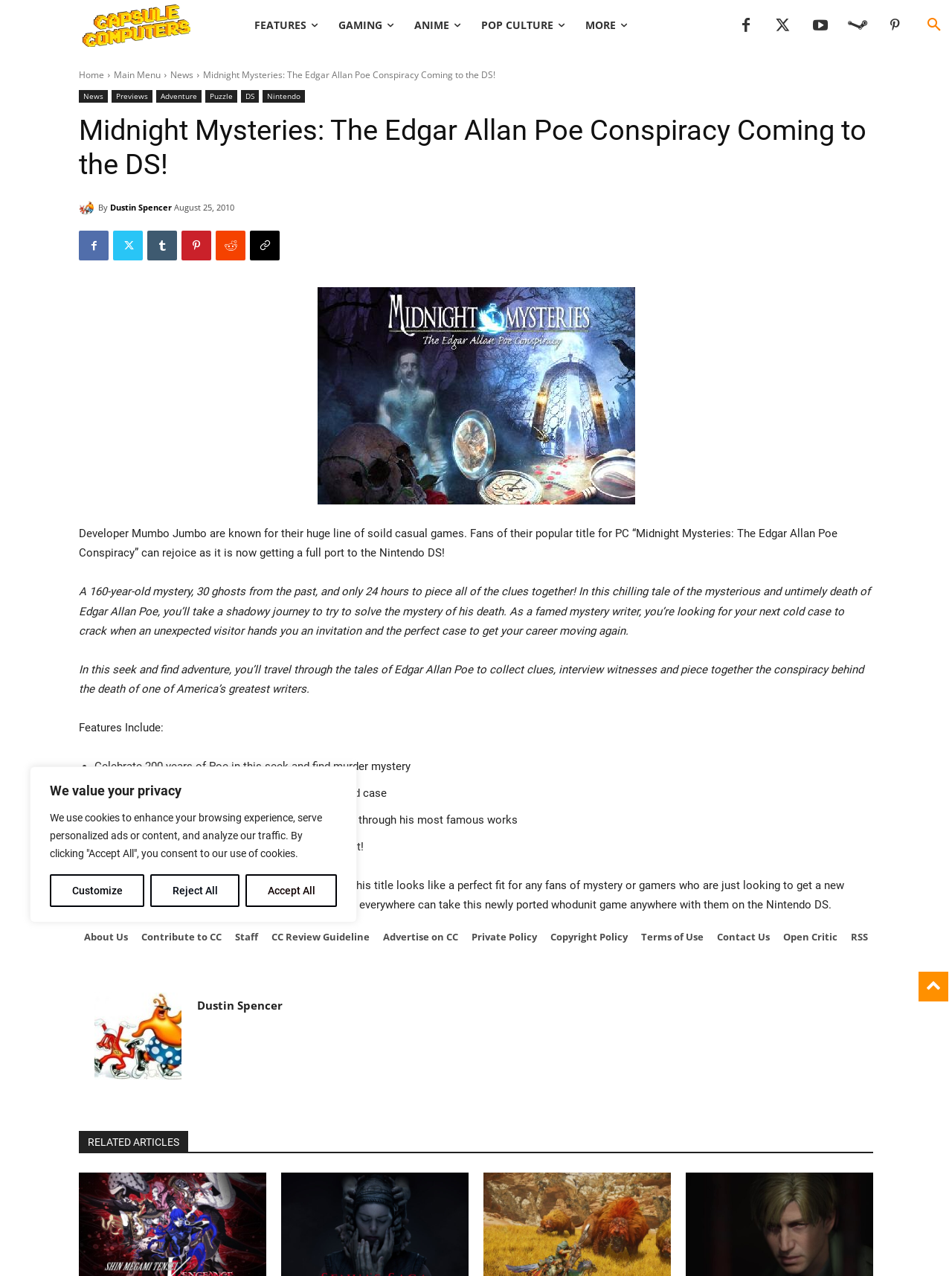Identify the bounding box coordinates for the UI element described as follows: "Terms of Use". Ensure the coordinates are four float numbers between 0 and 1, formatted as [left, top, right, bottom].

[0.666, 0.722, 0.746, 0.746]